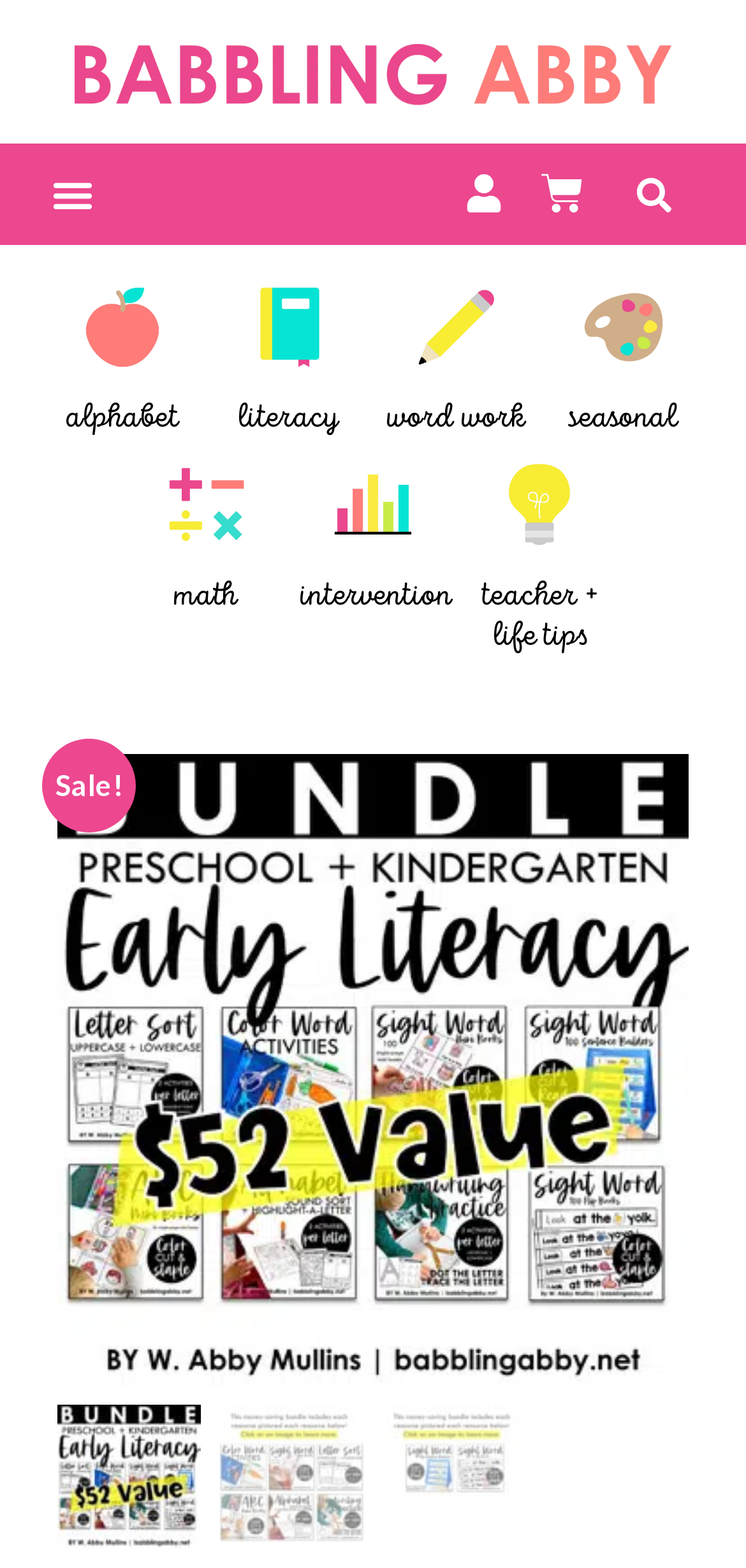How many figures are there on the webpage?
Look at the image and respond with a one-word or short-phrase answer.

7